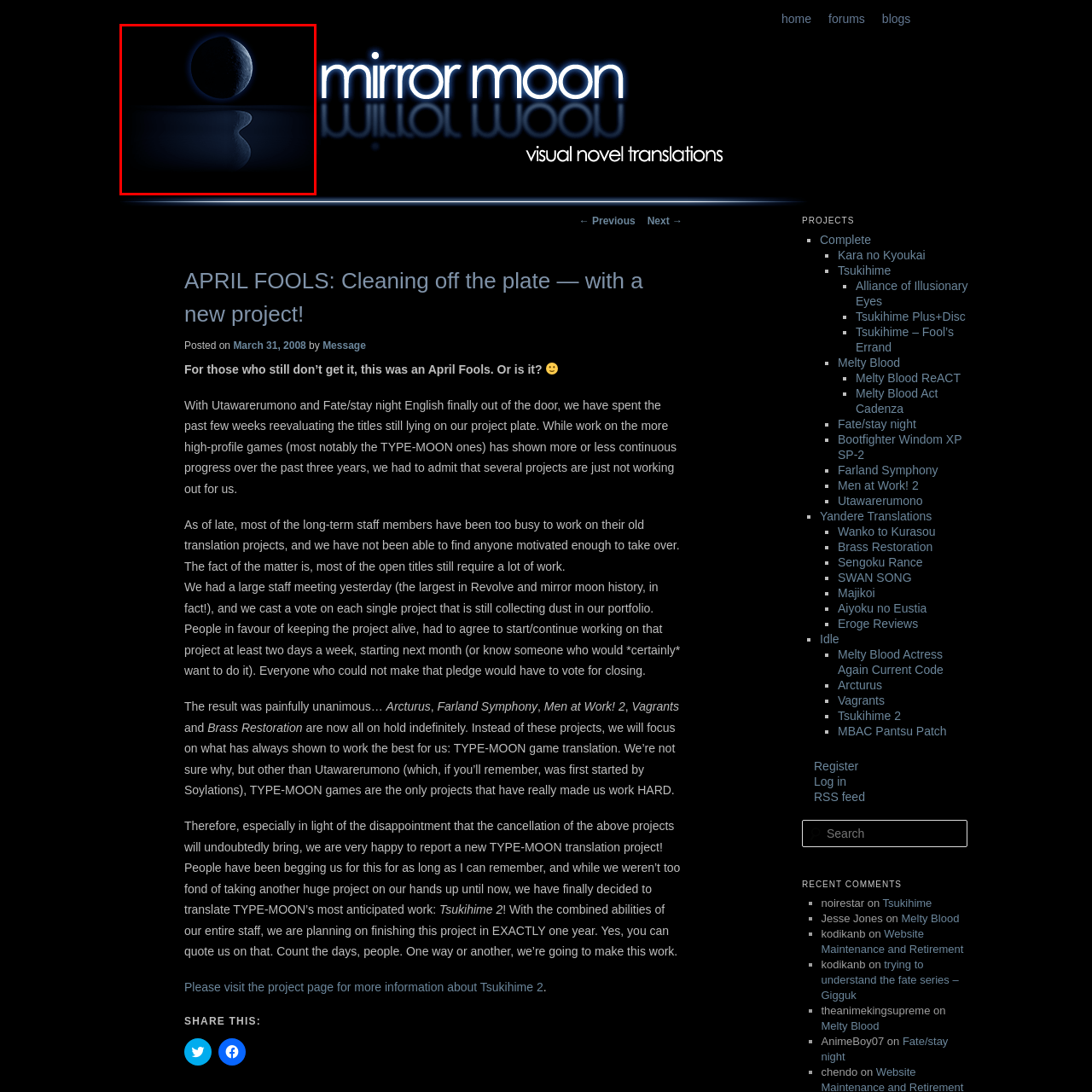Provide an elaborate description of the visual elements present in the image enclosed by the red boundary.

The image features a serene, atmospheric portrayal of a moon reflected in a dark, tranquil body of water. The moon, set against a deep black background, emits an ethereal glow, highlighting its textured surface and creating a sense of depth and otherworldliness. The reflection in the water mimics the shape of the moon, further enhancing the dreamlike quality of the scene. This captivating imagery aligns with the themes of exploration and reflection, which are often present in artistic projects, potentially resonating with the content of the article titled "APRIL FOOLS: Cleaning off the plate — with a new project!" from mirror moon.